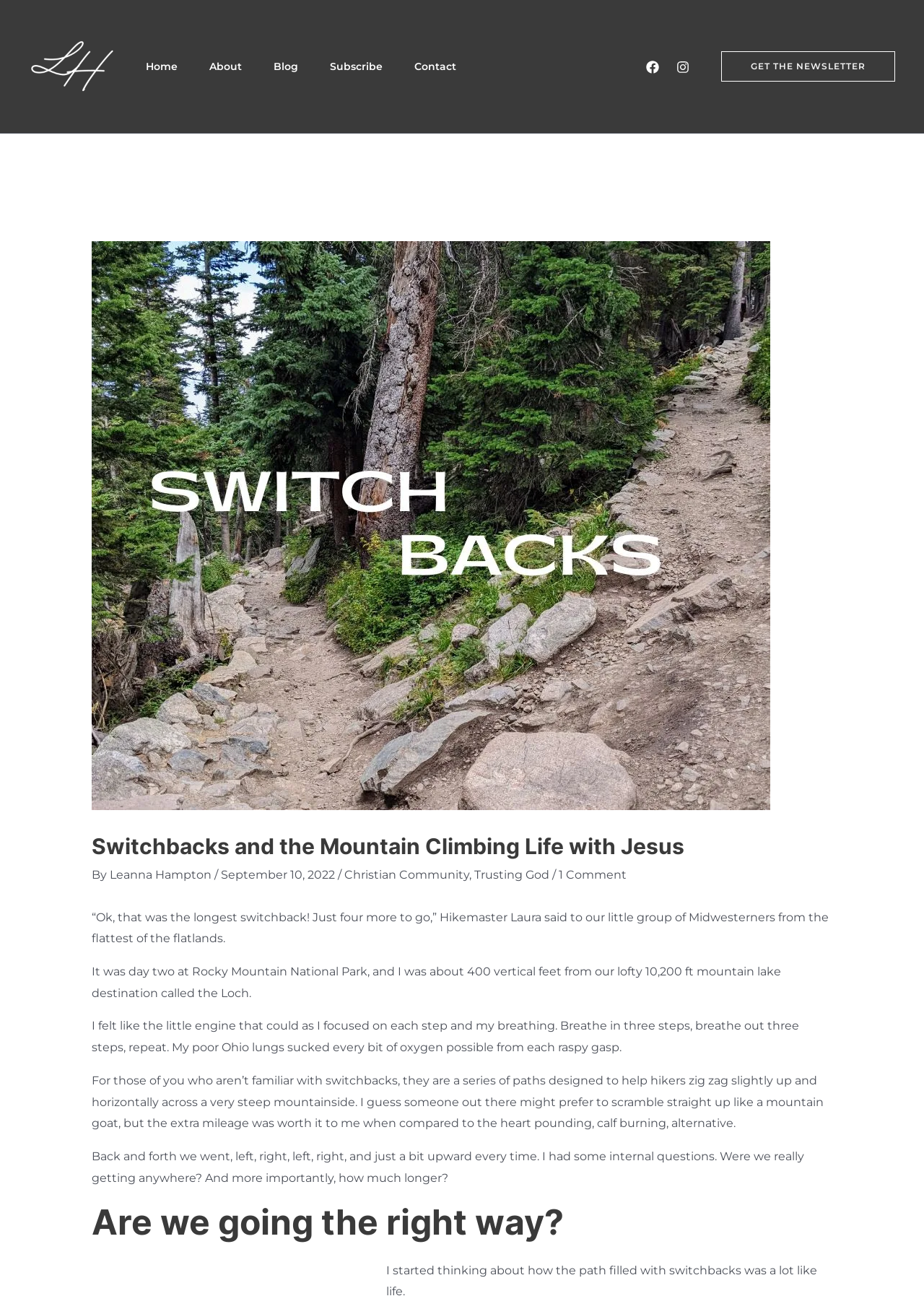Can you specify the bounding box coordinates of the area that needs to be clicked to fulfill the following instruction: "Click on the 'Home' link"?

[0.141, 0.032, 0.209, 0.071]